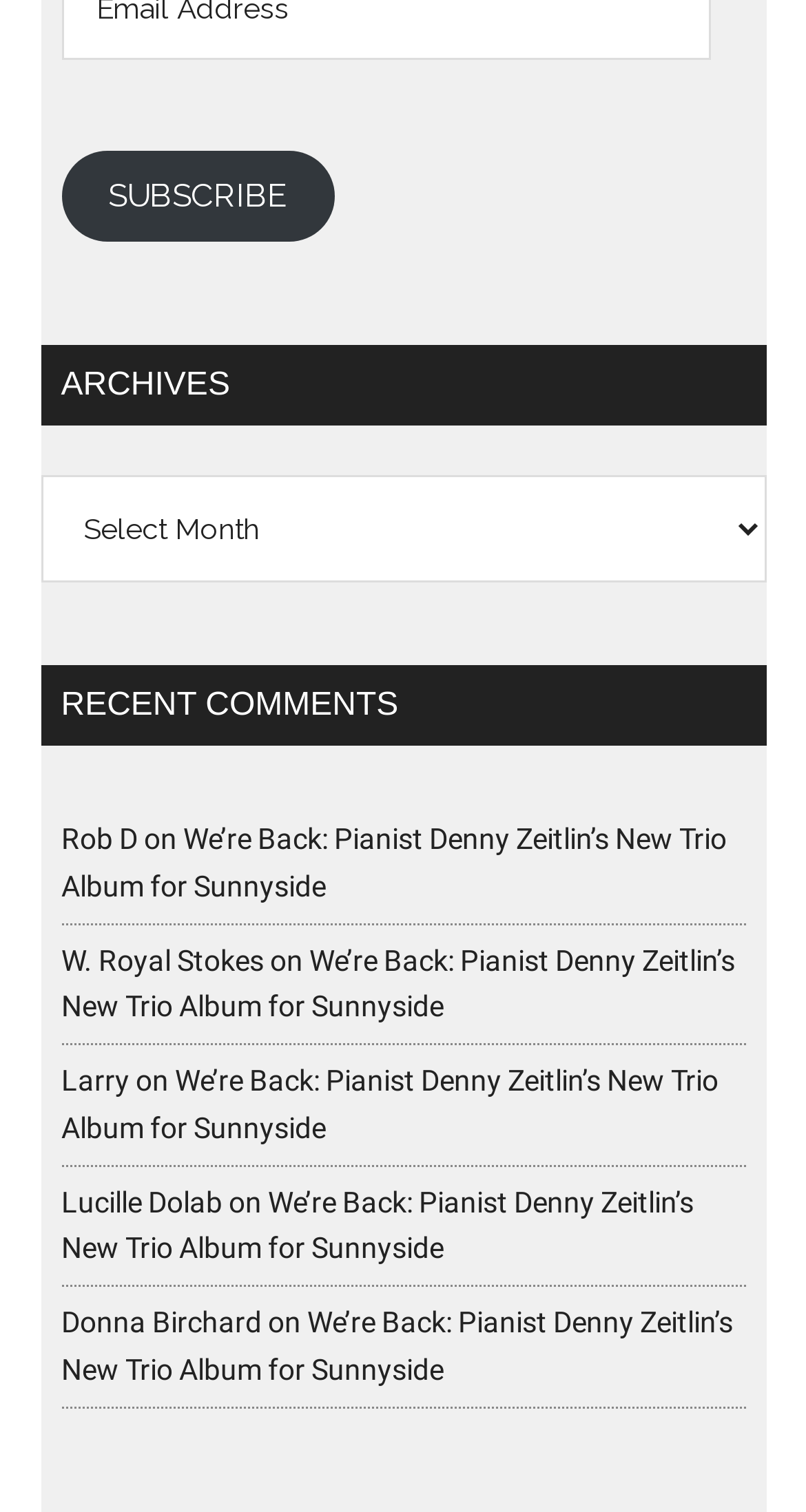Determine the coordinates of the bounding box for the clickable area needed to execute this instruction: "Subscribe to the newsletter".

[0.076, 0.1, 0.417, 0.16]